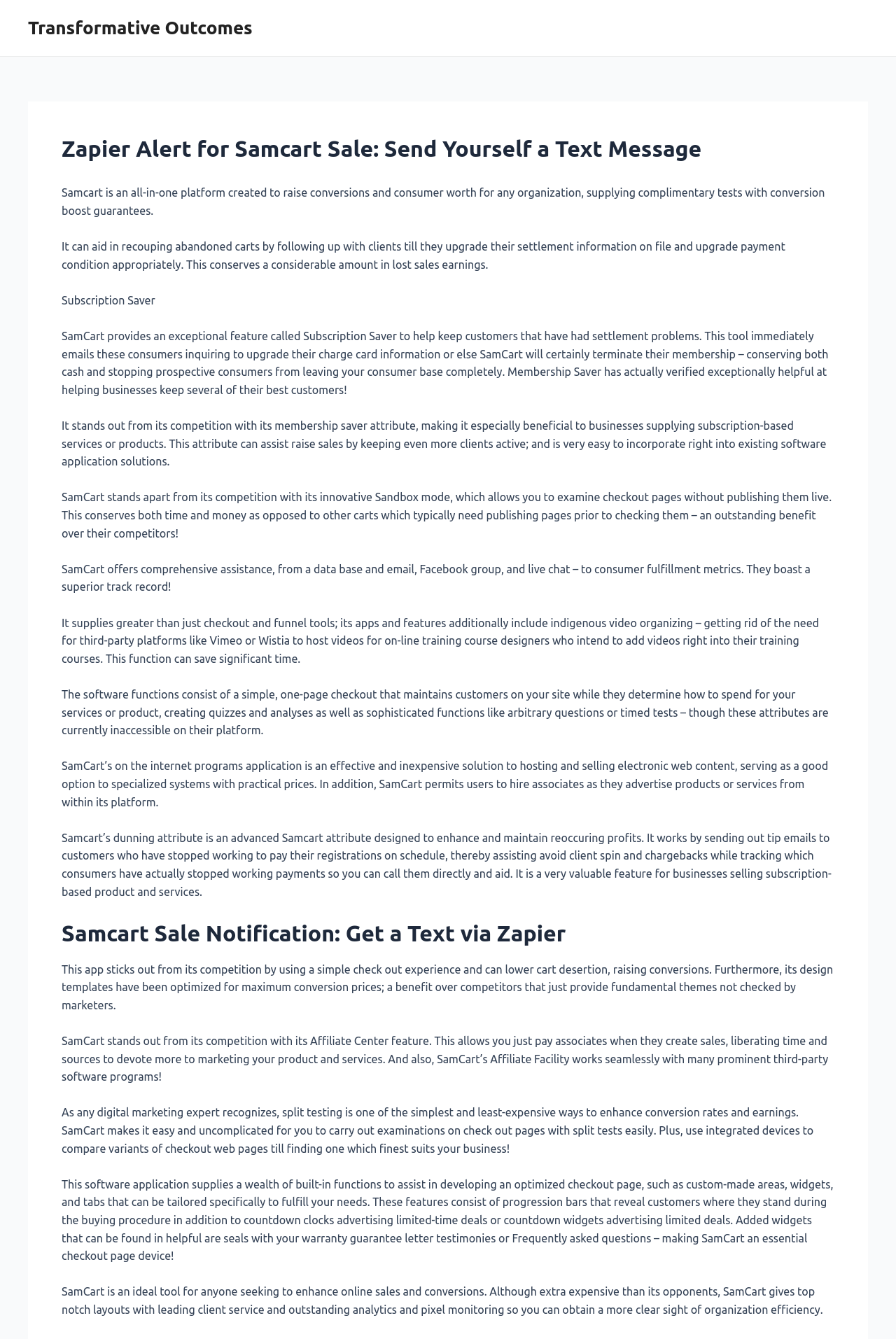Please provide a one-word or phrase answer to the question: 
What is the purpose of SamCart's split testing feature?

Enhance conversion rates and earnings